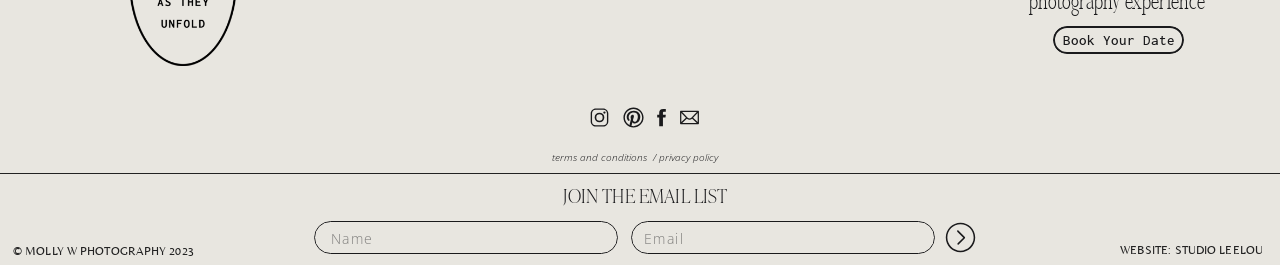What is the theme of the icons displayed below the 'JOIN THE EMAIL LIST' section?
Observe the image and answer the question with a one-word or short phrase response.

Camera and film